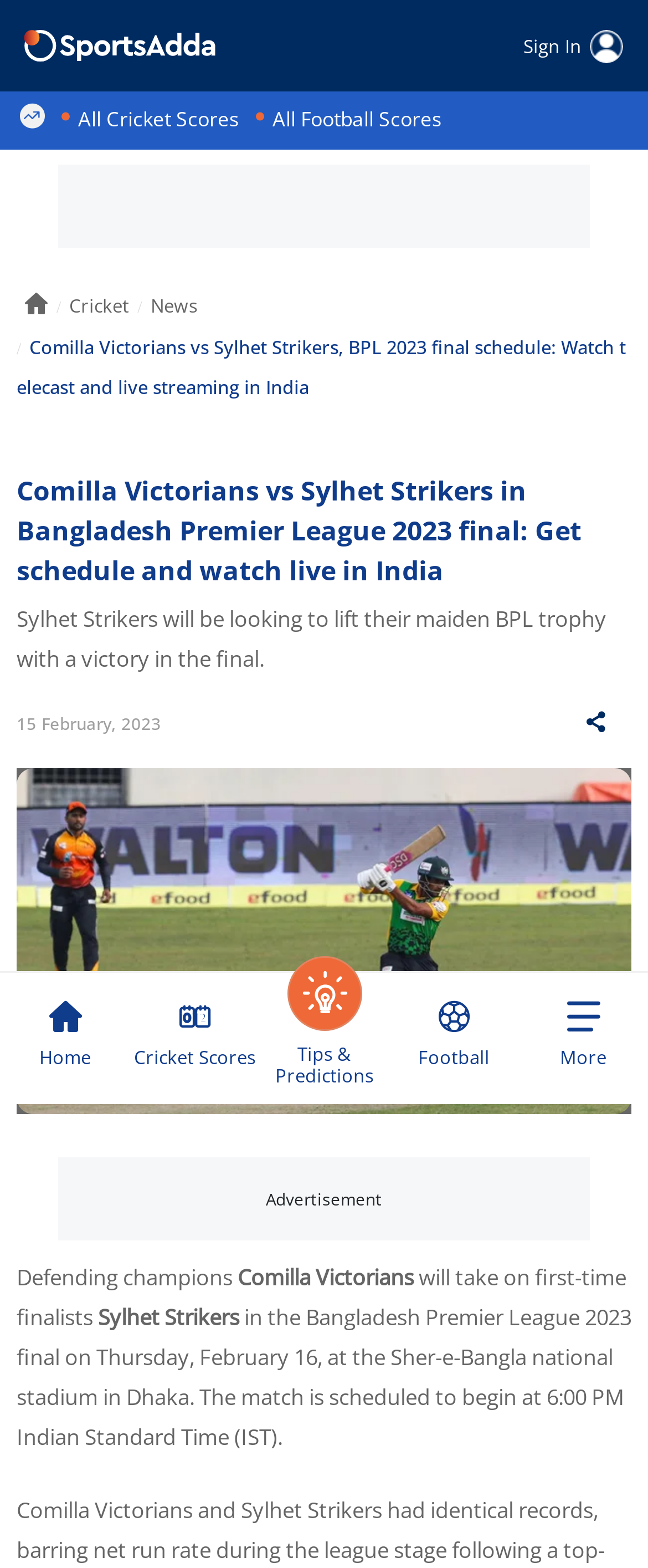Specify the bounding box coordinates of the element's region that should be clicked to achieve the following instruction: "Download". The bounding box coordinates consist of four float numbers between 0 and 1, in the format [left, top, right, bottom].

None